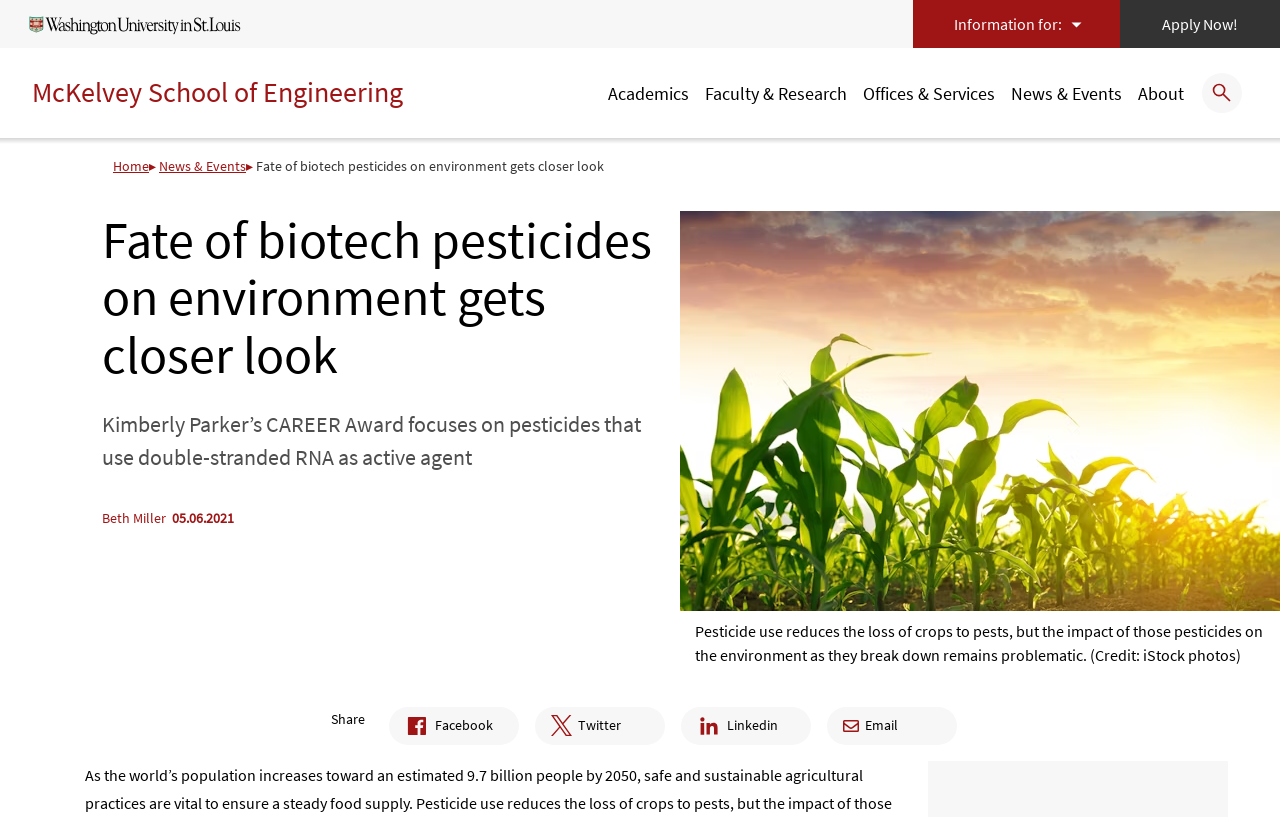Describe every aspect of the webpage in a detailed manner.

The webpage is about an article titled "Fate of biotech pesticides on environment gets closer look" from the McKelvey School of Engineering at Washington University in St. Louis. At the top left corner, there is a link to the Washington University home page, accompanied by the university's logo. On the top right corner, there are two buttons: "Information for:" and "Apply Now!".

Below the top section, there is a navigation menu with links to "Academics", "Faculty & Research", "Offices & Services", "News & Events", and "About". On the right side of the navigation menu, there is a button to "Expand Search".

The main content of the article is divided into sections. The first section has a heading with the same title as the article, followed by a brief summary of the article, which mentions Kimberly Parker's CAREER Award focusing on pesticides that use double-stranded RNA as an active agent. Below the summary, there is an author's name, "Beth Miller", and a publication date, "05.06.2021".

The article also features a large image that takes up most of the width of the page, with a caption describing the impact of pesticides on the environment. At the bottom of the page, there are social media sharing links, including Facebook, Twitter, LinkedIn, and Email, each accompanied by an icon.